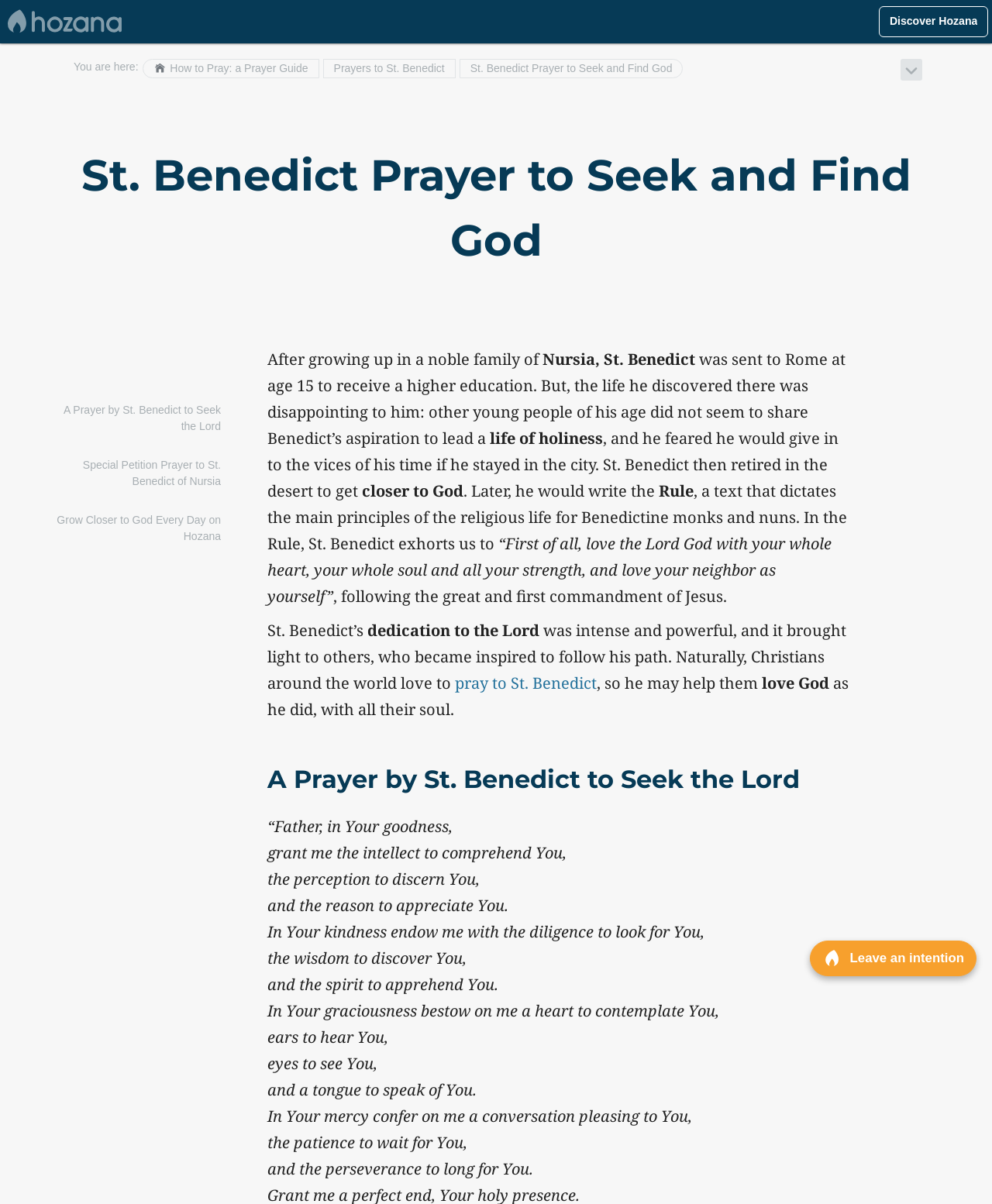What is the main topic of this webpage?
Look at the image and answer the question with a single word or phrase.

St. Benedict Prayer